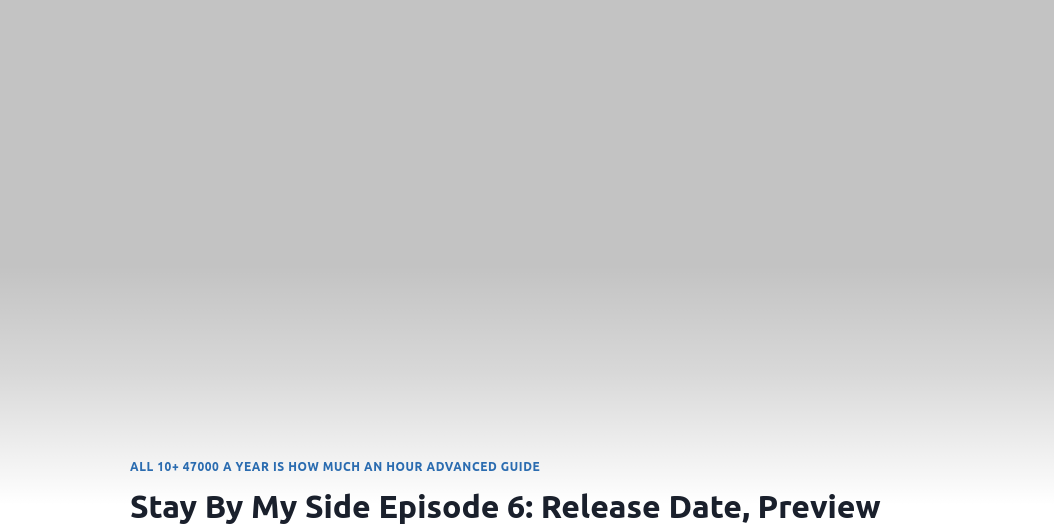Respond with a single word or phrase to the following question:
What is the background of the image?

Subtle gradient